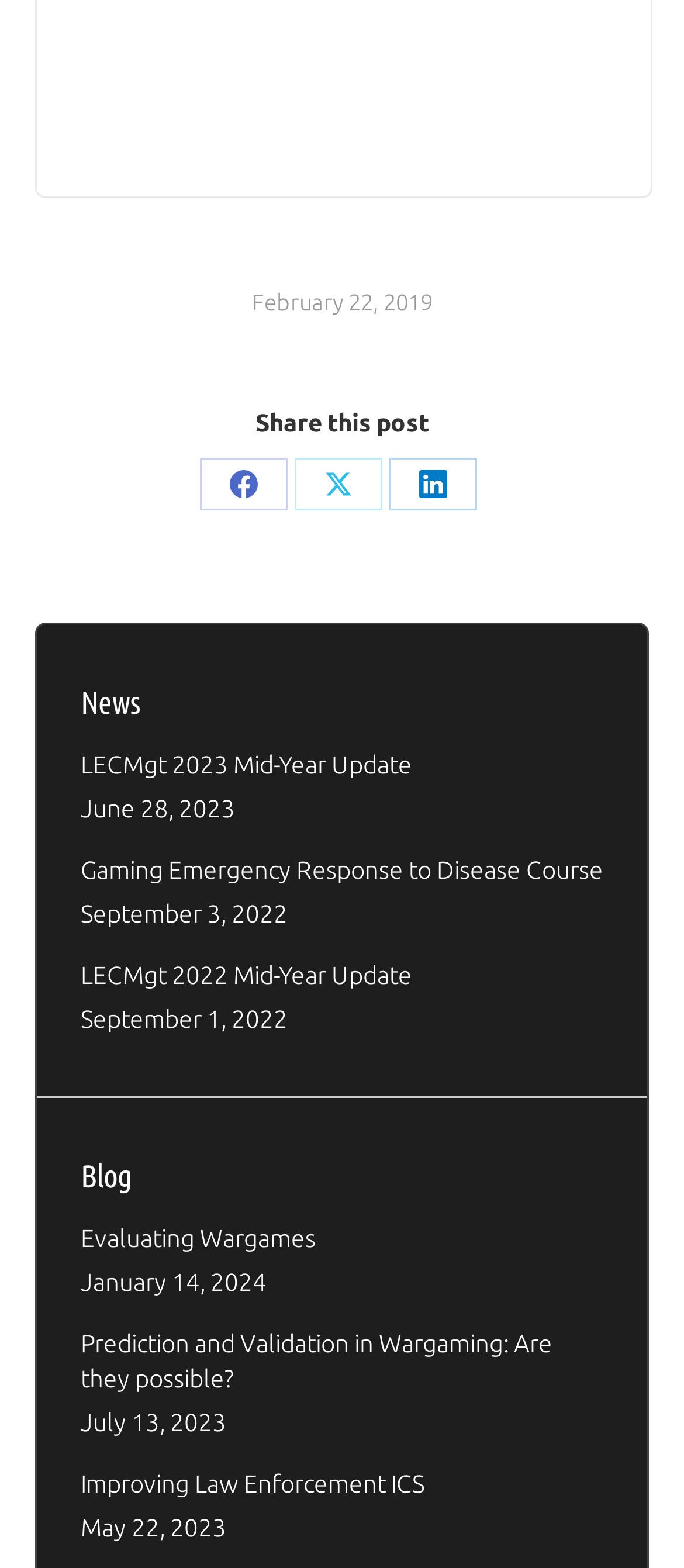Provide a short answer using a single word or phrase for the following question: 
What is the date of the latest article?

January 14, 2024